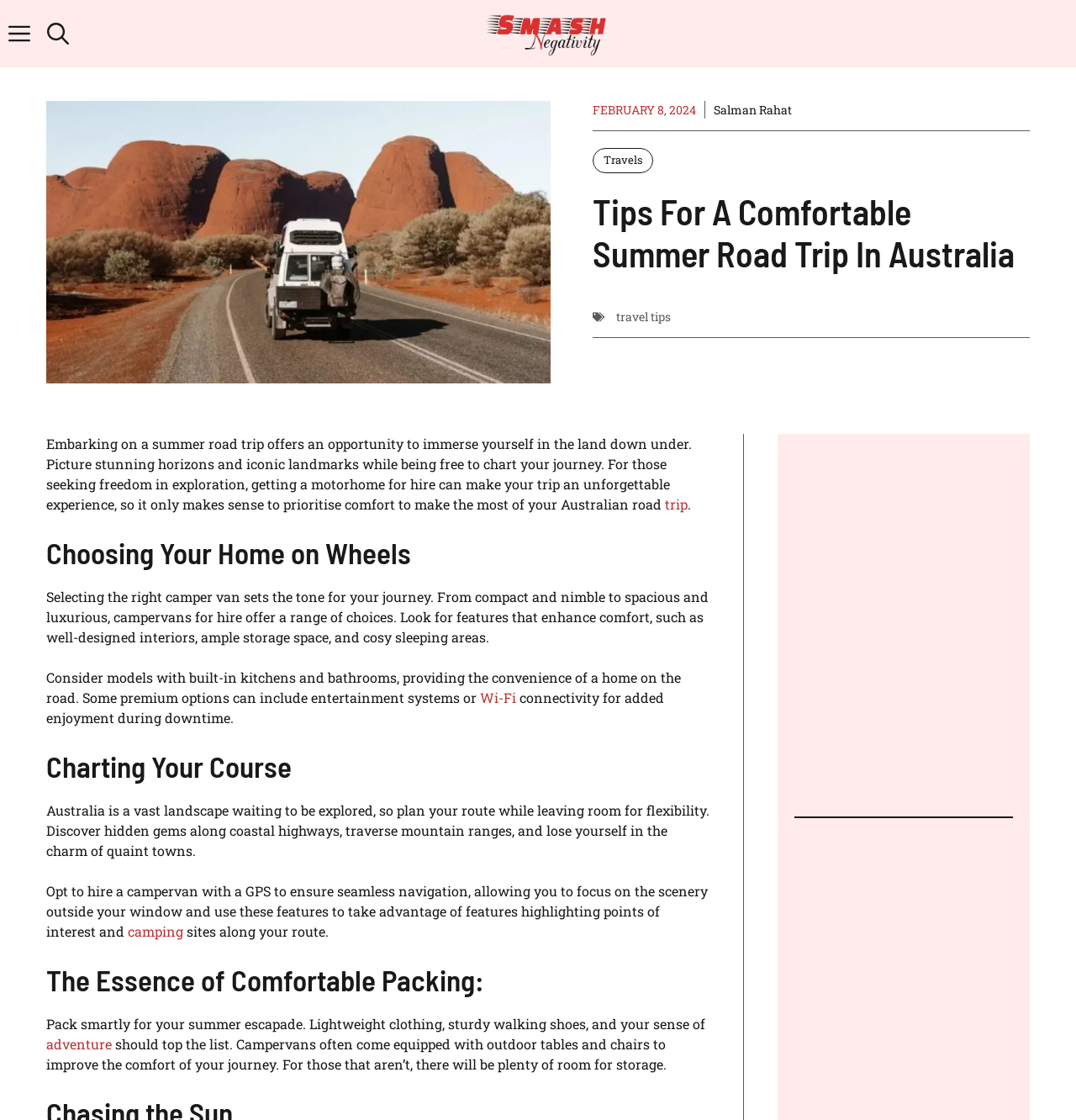Locate the bounding box coordinates of the area you need to click to fulfill this instruction: 'Click the 'Wi-Fi' link'. The coordinates must be in the form of four float numbers ranging from 0 to 1: [left, top, right, bottom].

[0.446, 0.615, 0.48, 0.631]